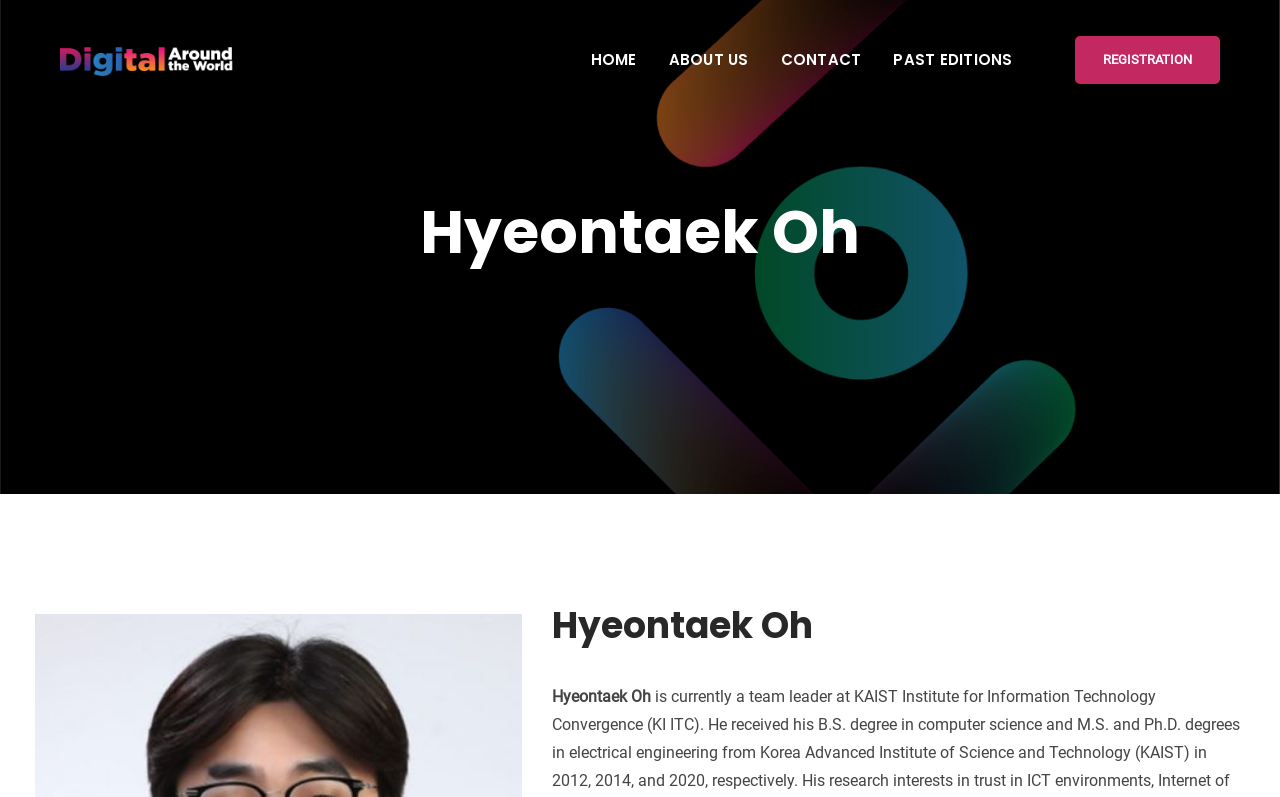What is the name of the person on this webpage?
Look at the image and provide a detailed response to the question.

The name 'Hyeontaek Oh' is mentioned in the heading element with bounding box coordinates [0.027, 0.238, 0.973, 0.344] and also in another heading element with bounding box coordinates [0.431, 0.752, 0.973, 0.819].